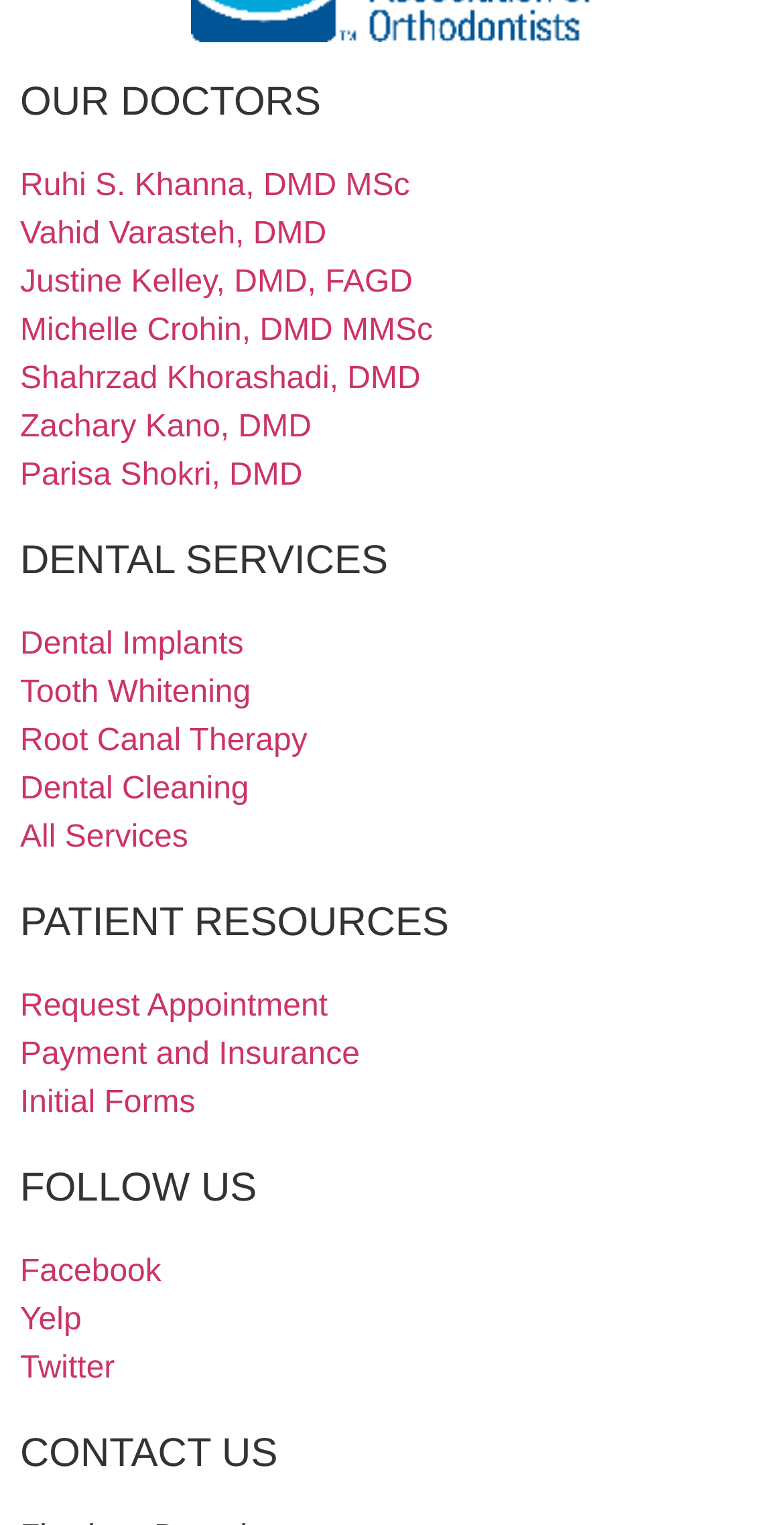Give a one-word or short-phrase answer to the following question: 
How many dental services are listed?

5